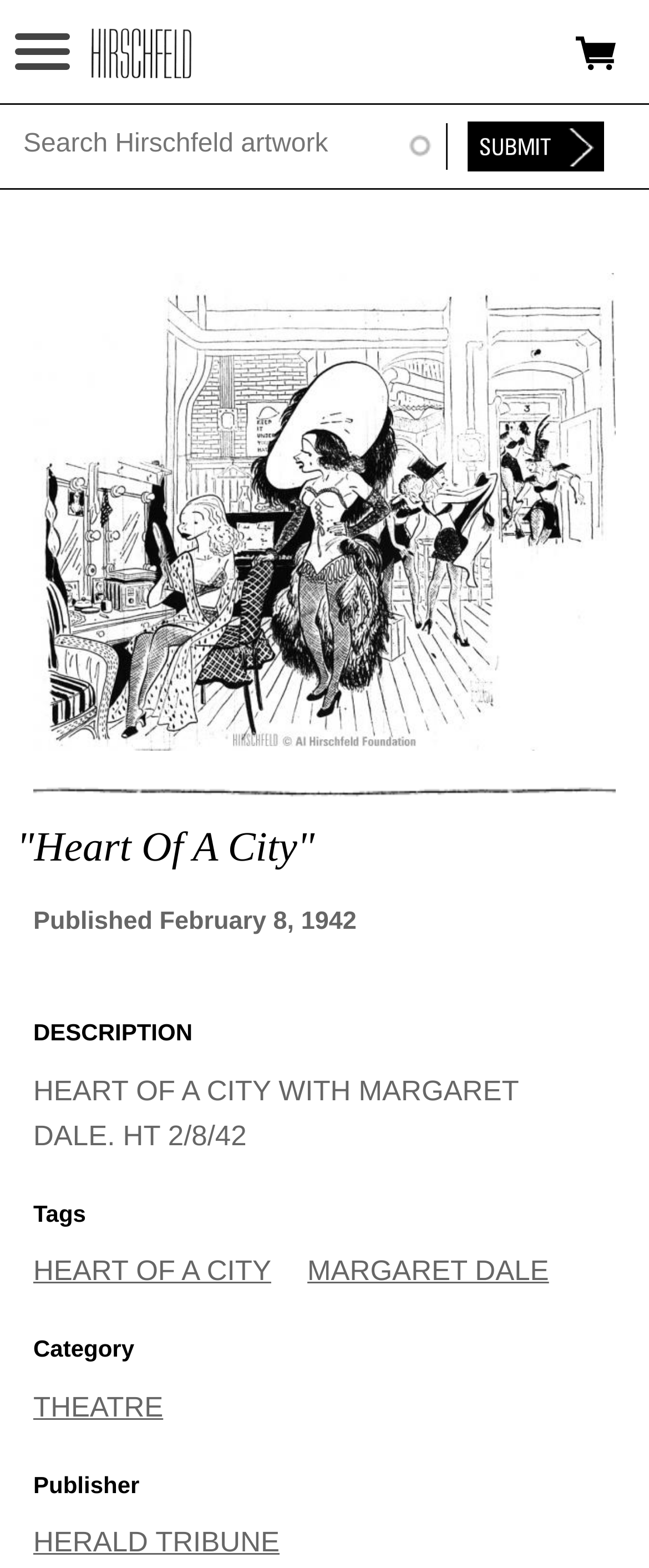Refer to the screenshot and give an in-depth answer to this question: What is the name of the foundation?

I found the answer by looking at the top navigation menu, where I saw a link 'FOUNDATION' and another link 'ALHIRSCHFELDFOUNDATION.ORG', which suggests that the foundation's name is Al Hirschfeld Foundation.